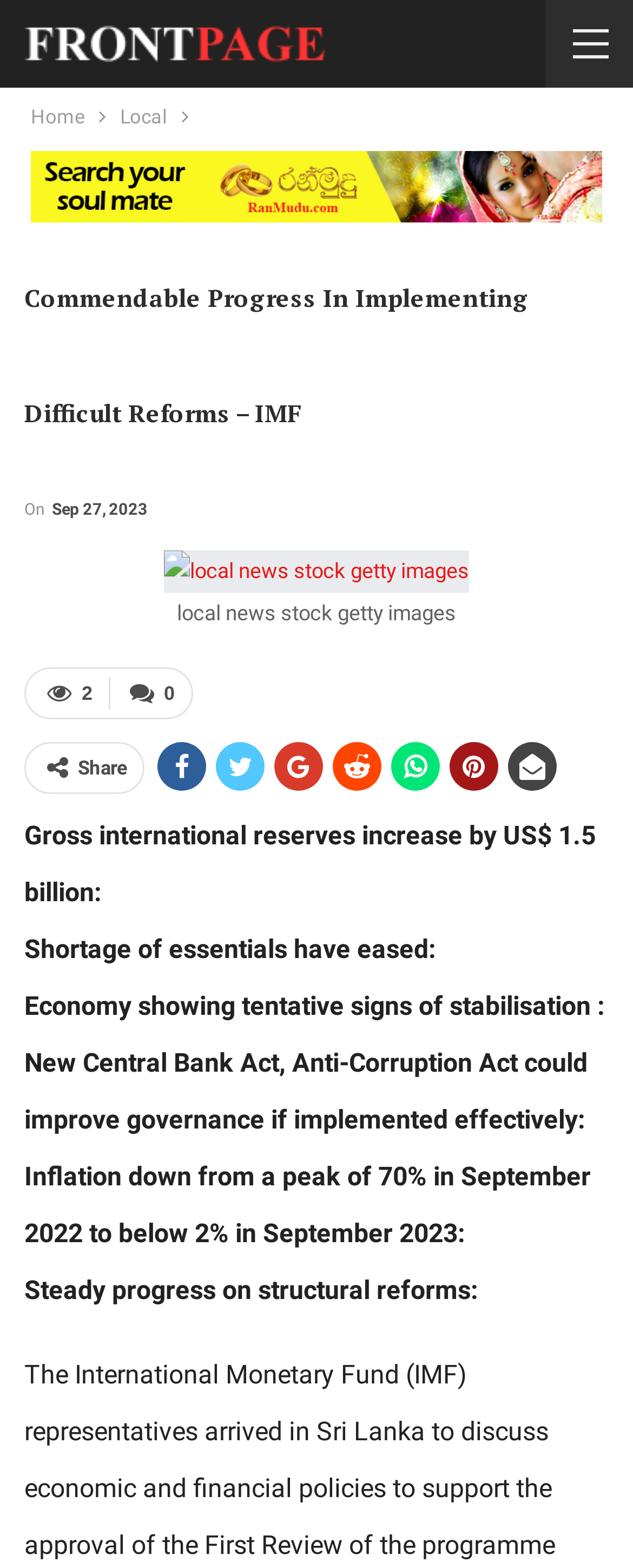How many paragraphs of text are there?
Based on the visual, give a brief answer using one word or a short phrase.

5